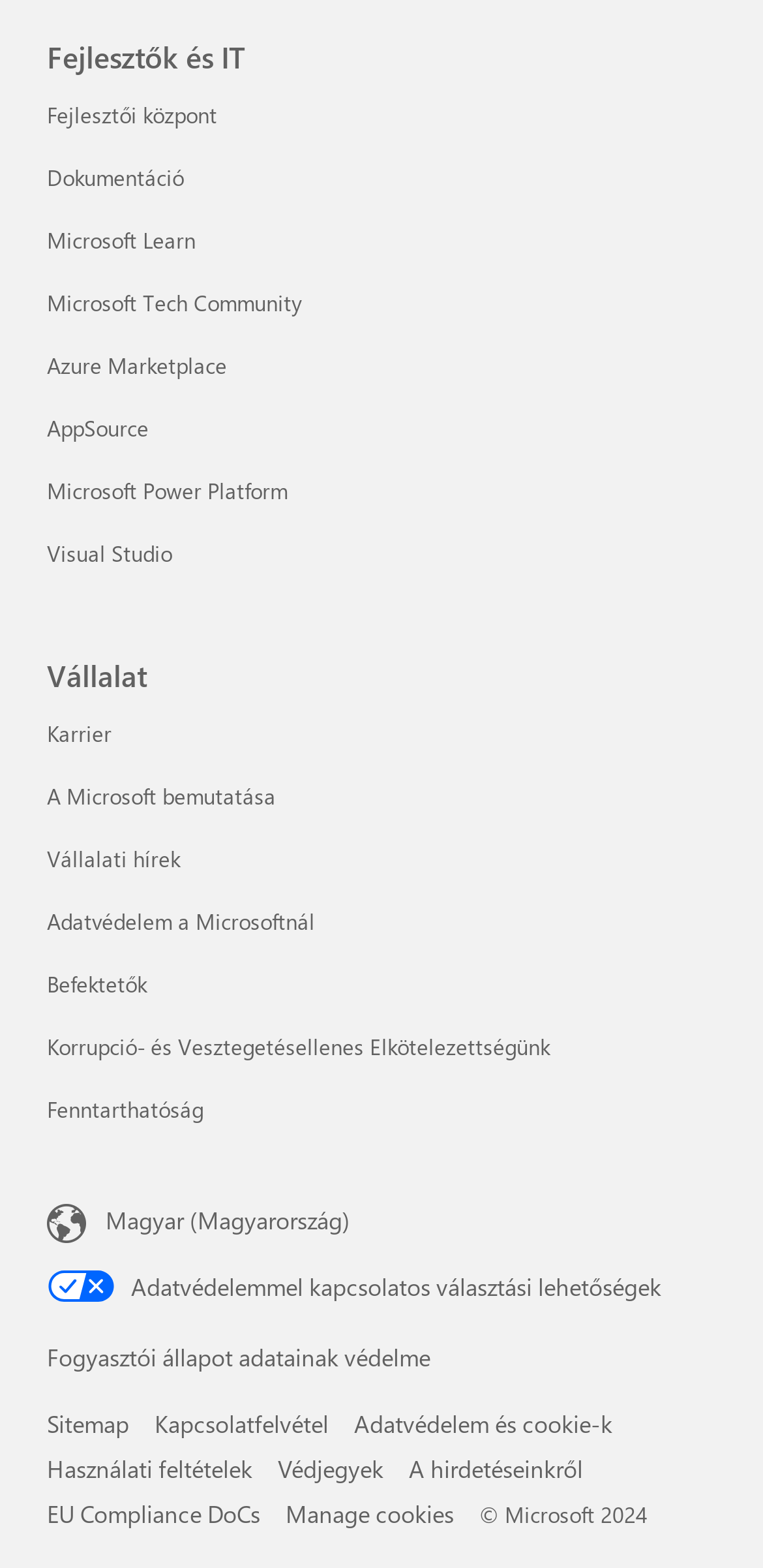What is the purpose of the link at the bottom right?
Give a single word or phrase answer based on the content of the image.

Copyright information